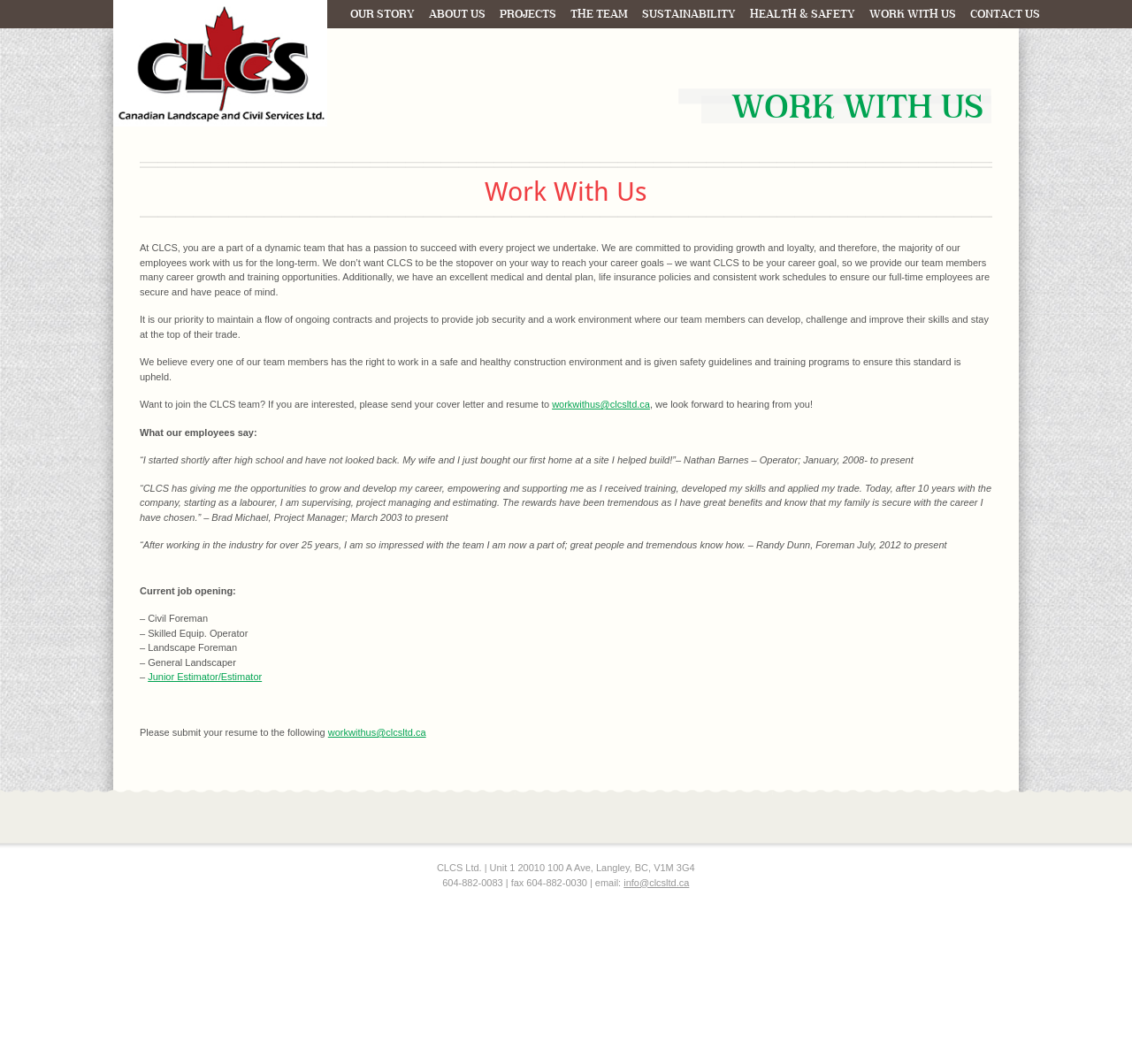Extract the primary heading text from the webpage.

WORK WITH US